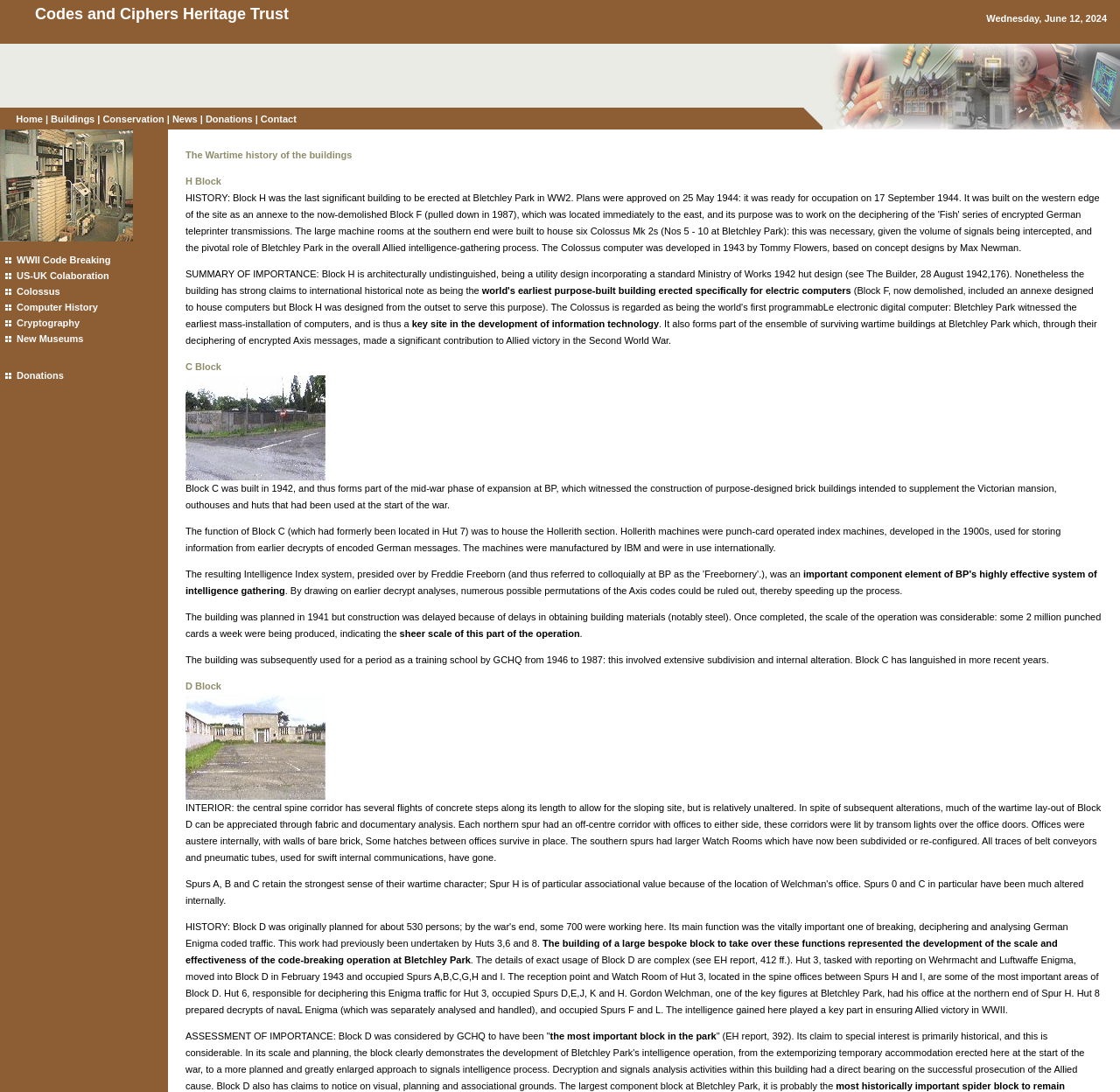What is the date displayed on the webpage?
Please answer using one word or phrase, based on the screenshot.

Wednesday, June 12, 2024